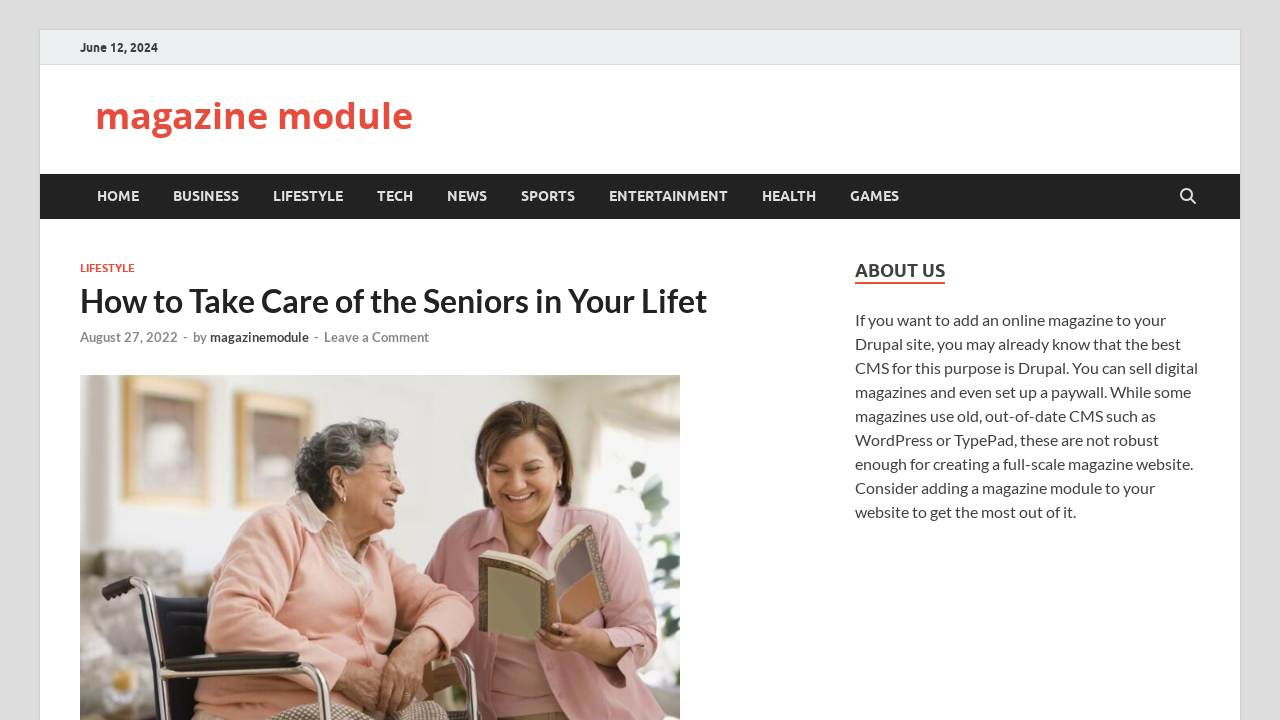Show me the bounding box coordinates of the clickable region to achieve the task as per the instruction: "Leave a Comment".

[0.253, 0.457, 0.335, 0.479]